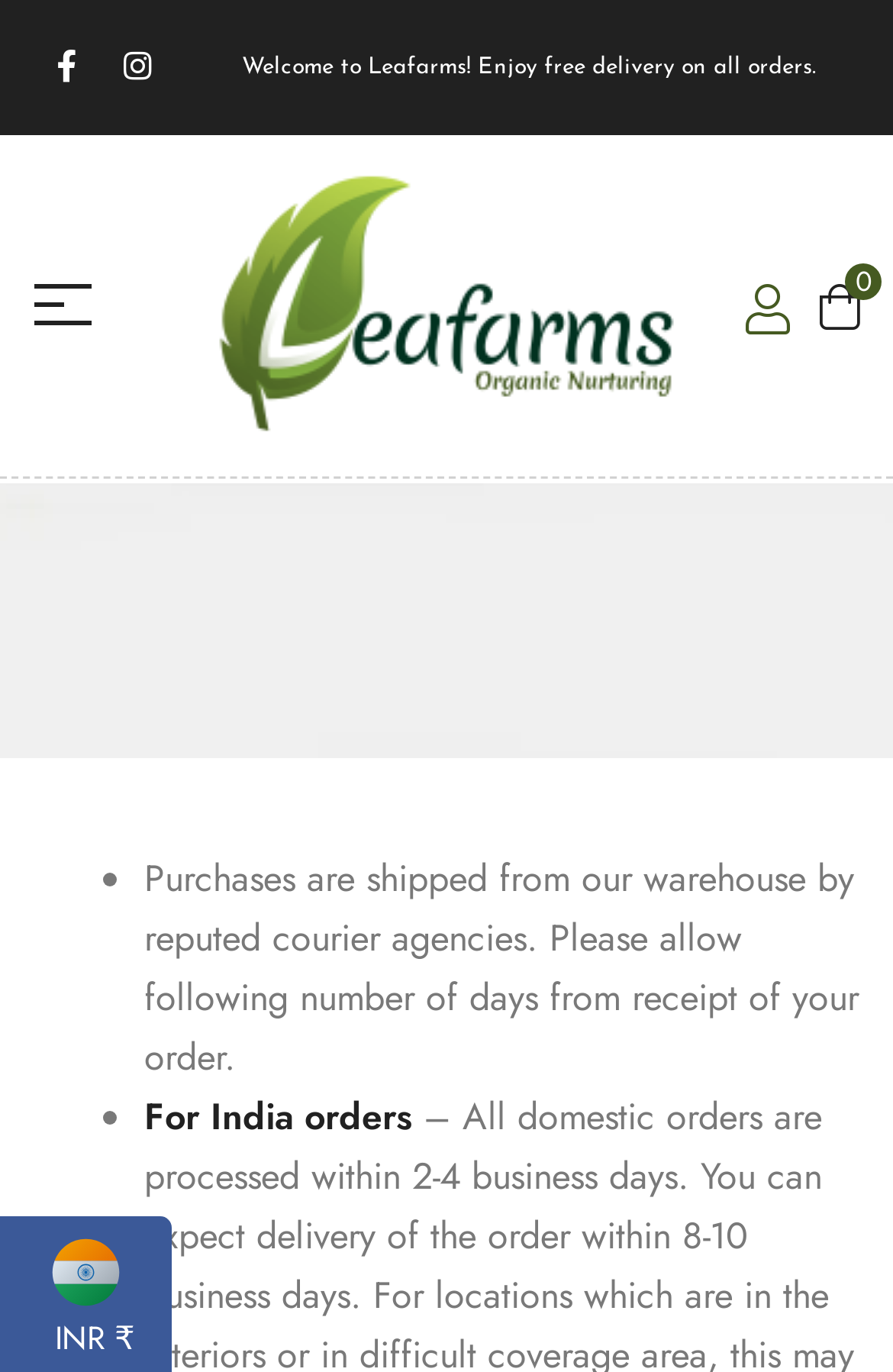Provide your answer in one word or a succinct phrase for the question: 
What is the purpose of the webpage?

Shipping and Delivery